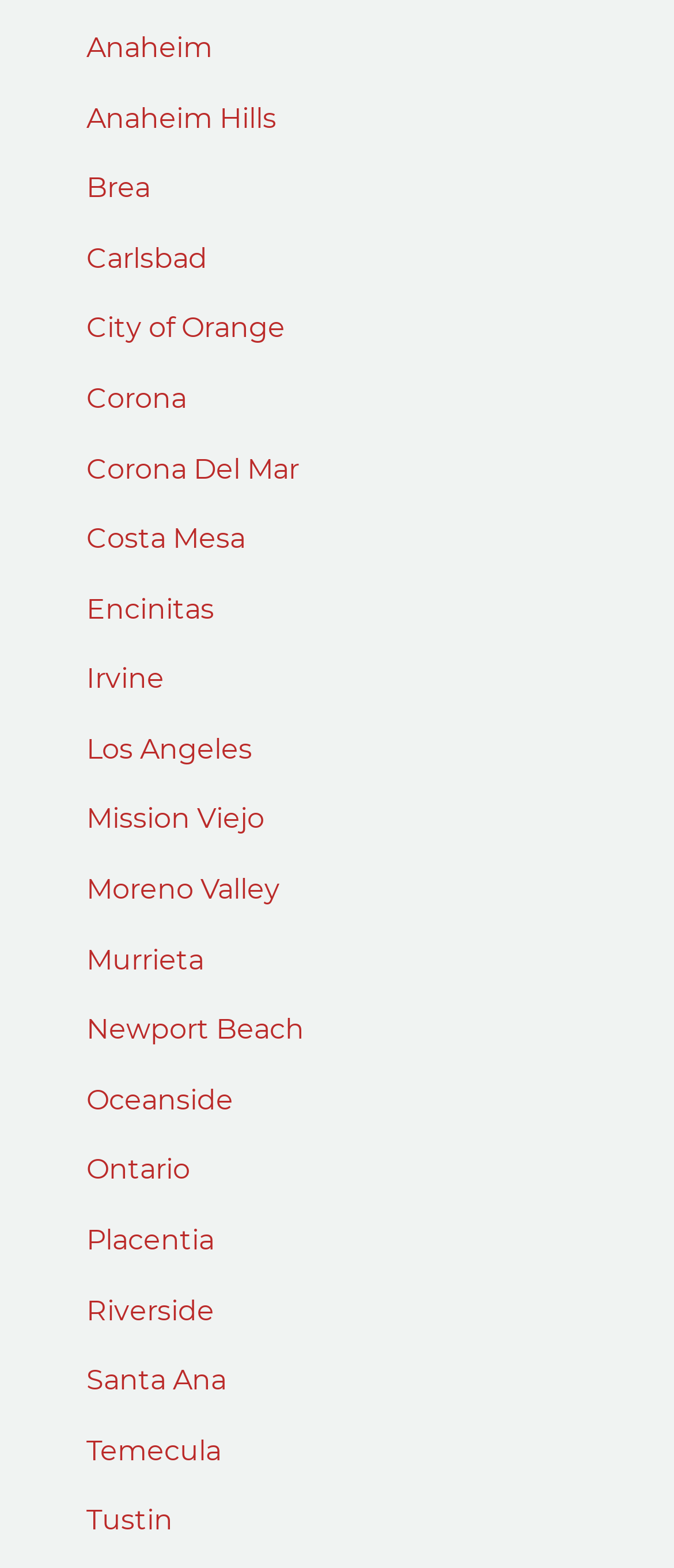Identify the bounding box coordinates of the element that should be clicked to fulfill this task: "browse Riverside". The coordinates should be provided as four float numbers between 0 and 1, i.e., [left, top, right, bottom].

[0.128, 0.825, 0.318, 0.846]